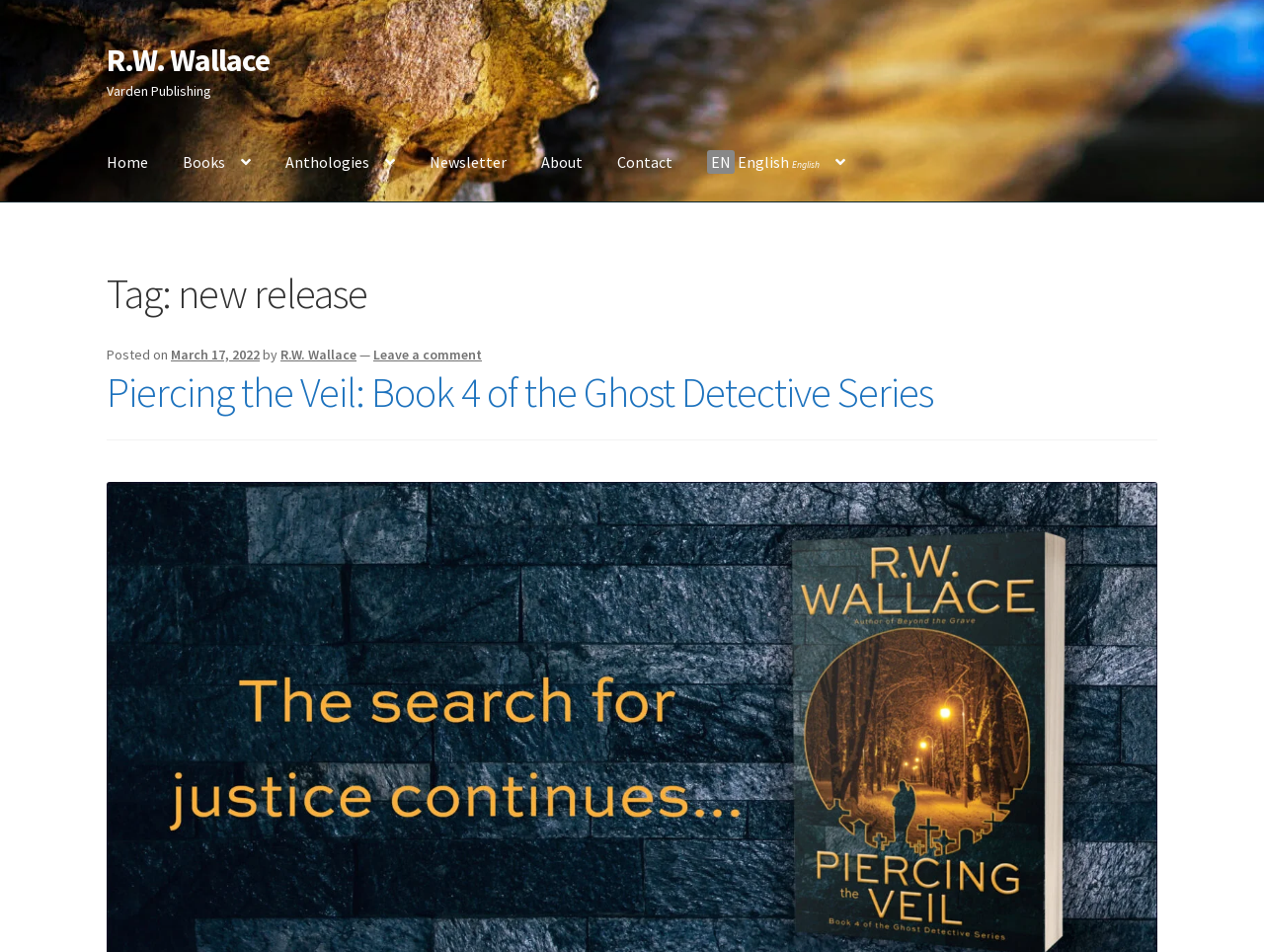Pinpoint the bounding box coordinates of the area that should be clicked to complete the following instruction: "view books". The coordinates must be given as four float numbers between 0 and 1, i.e., [left, top, right, bottom].

[0.132, 0.131, 0.211, 0.211]